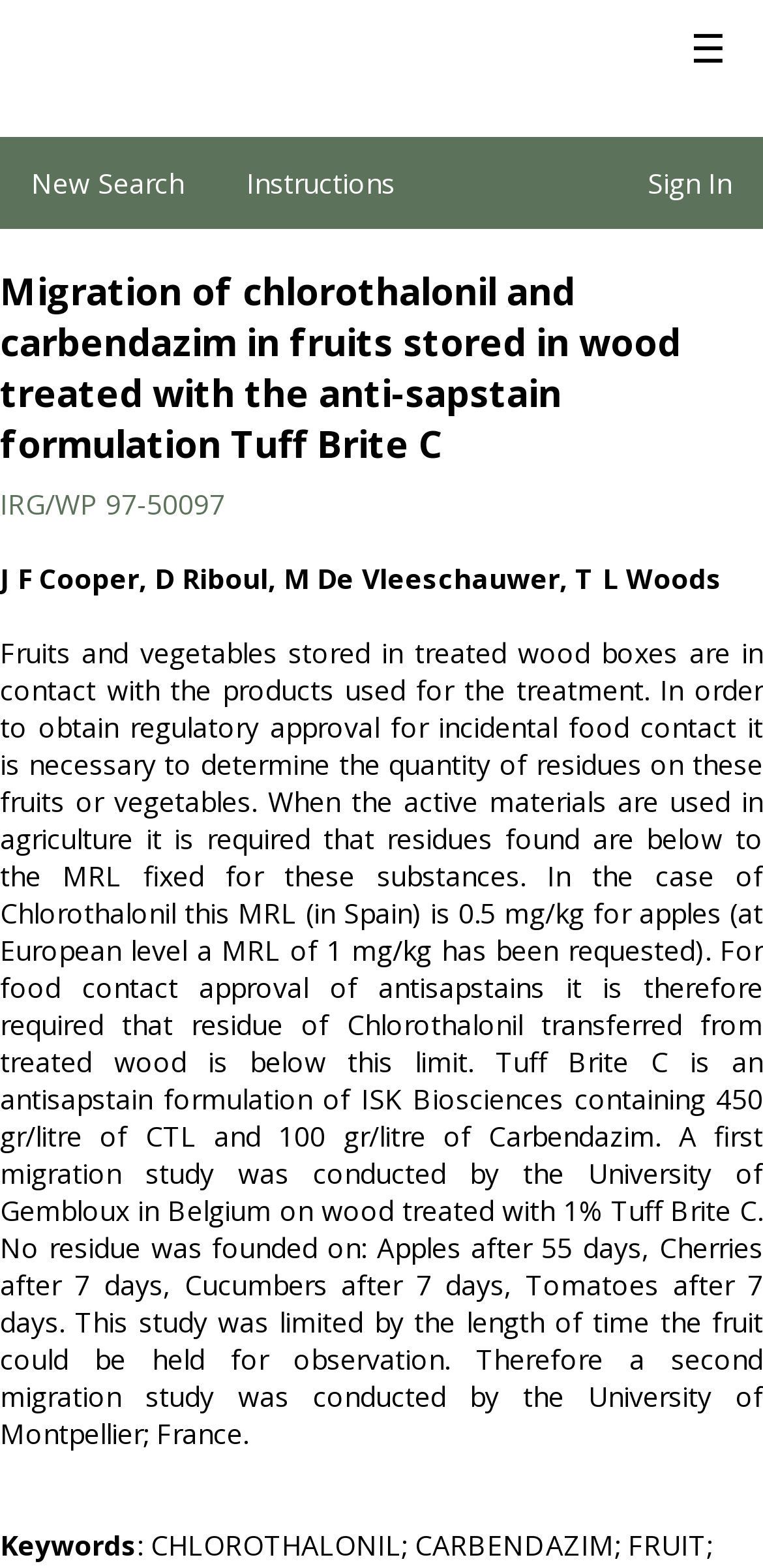What is the name of the antisapstain formulation?
Look at the image and answer the question using a single word or phrase.

Tuff Brite C